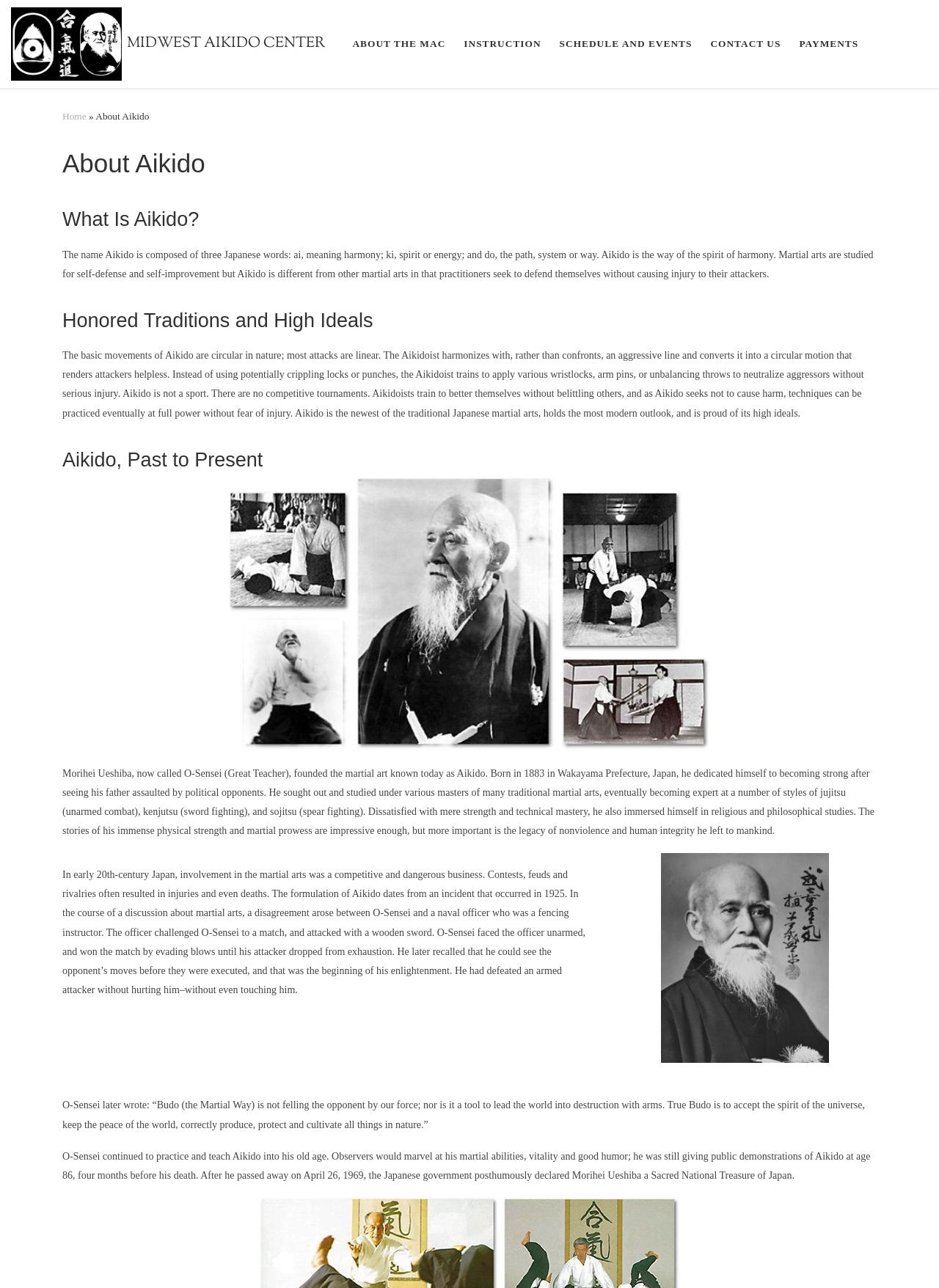What is unique about Aikido?
From the image, provide a succinct answer in one word or a short phrase.

No competitive tournaments